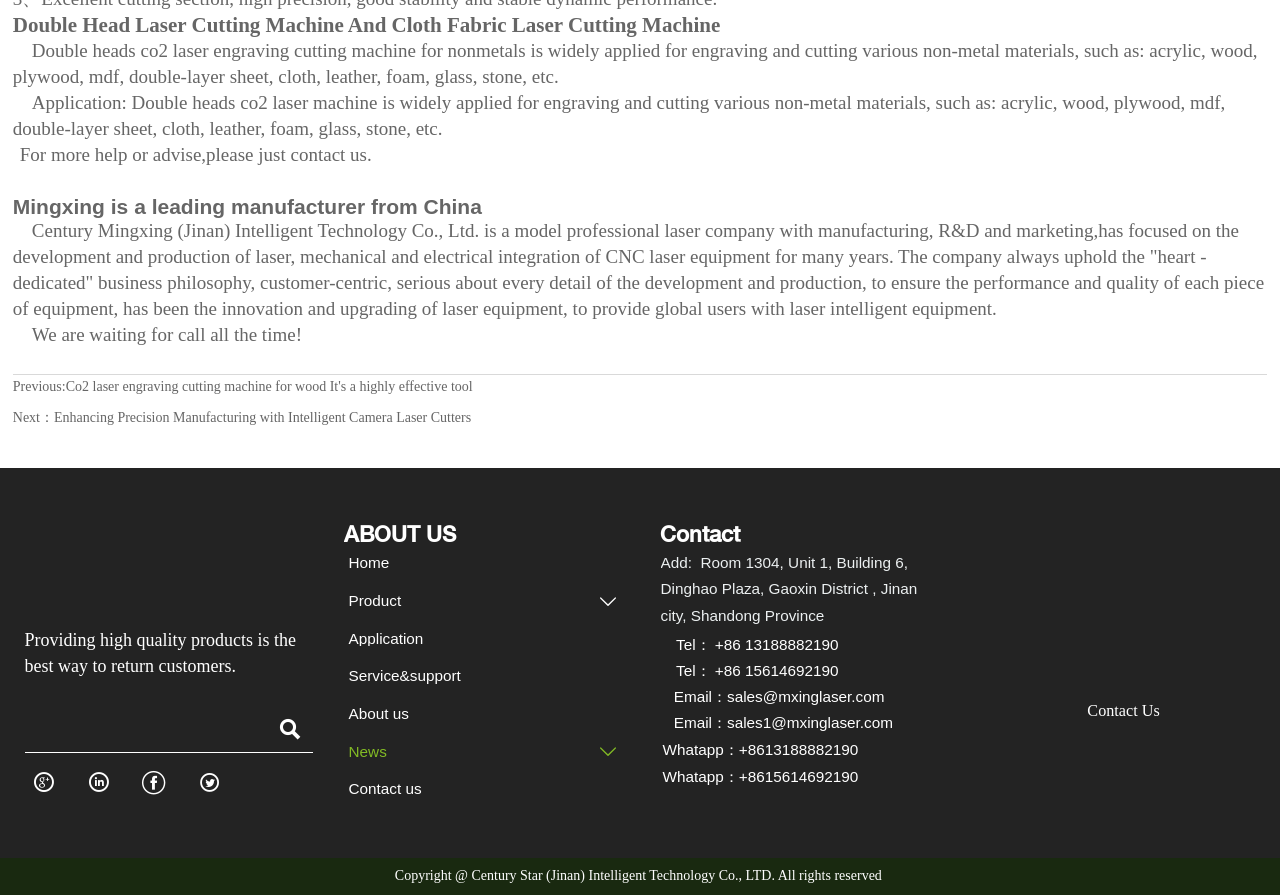How many social media icons are displayed on the webpage?
Using the details shown in the screenshot, provide a comprehensive answer to the question.

The webpage displays 5 social media icons, which are , , , , and , indicating the company's presence on various social media platforms.